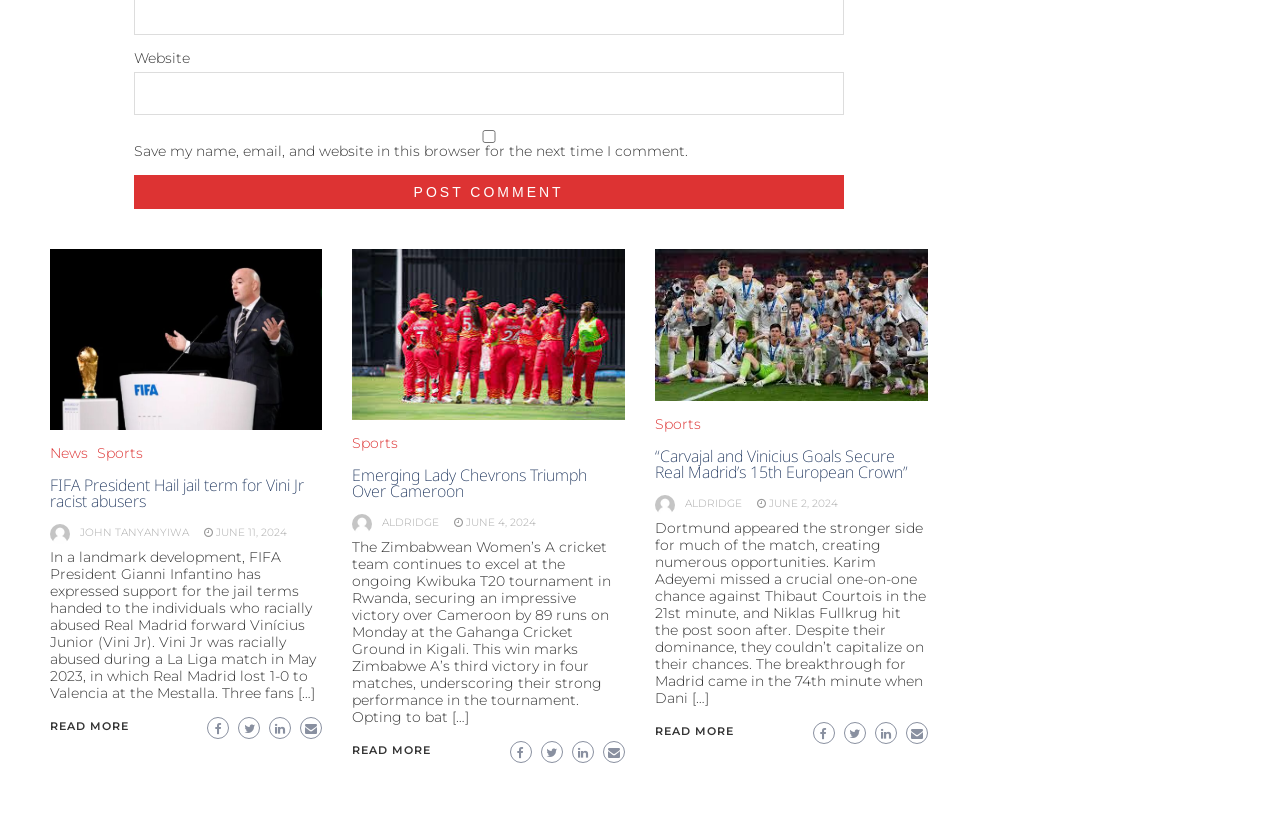How many European Crowns has Real Madrid secured?
Please provide a single word or phrase as the answer based on the screenshot.

15th